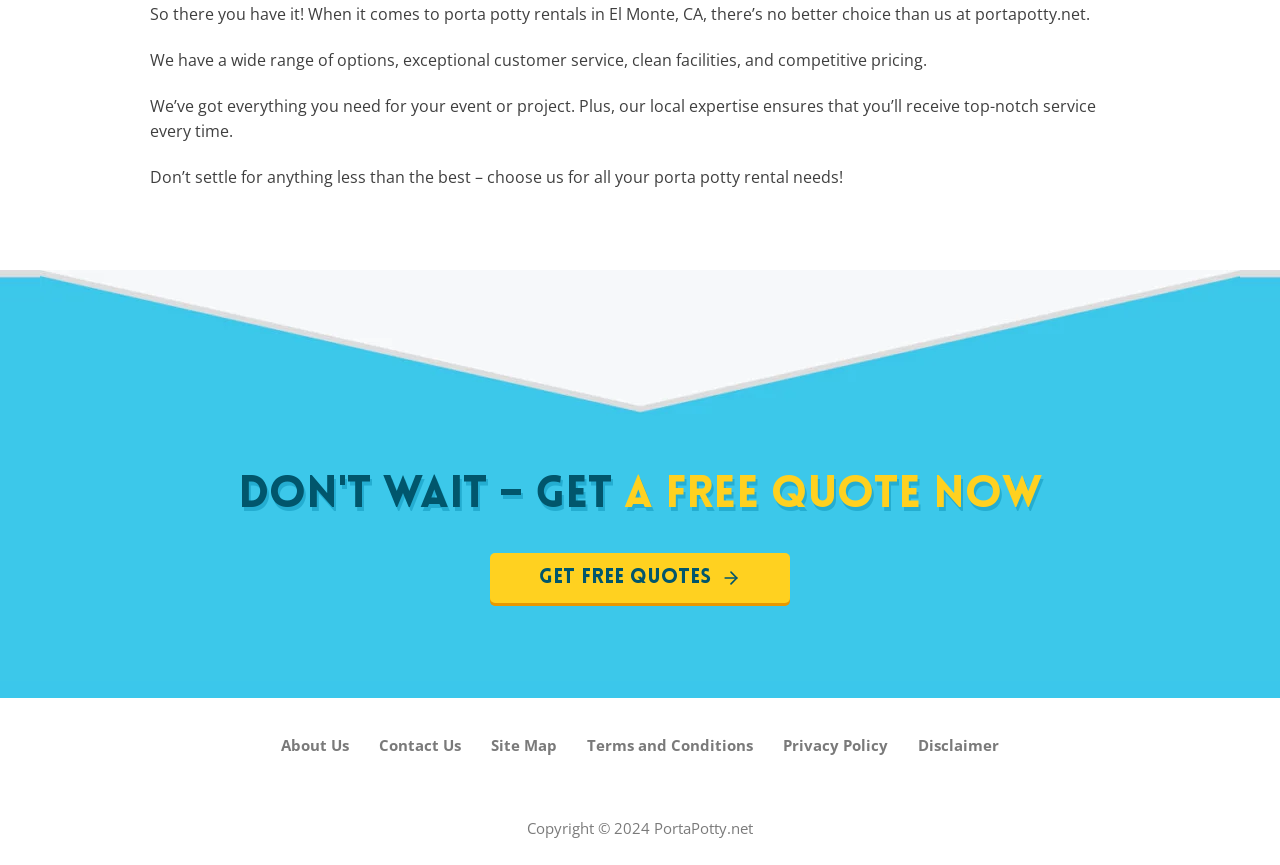What is the copyright year of the website?
Using the visual information from the image, give a one-word or short-phrase answer.

2024